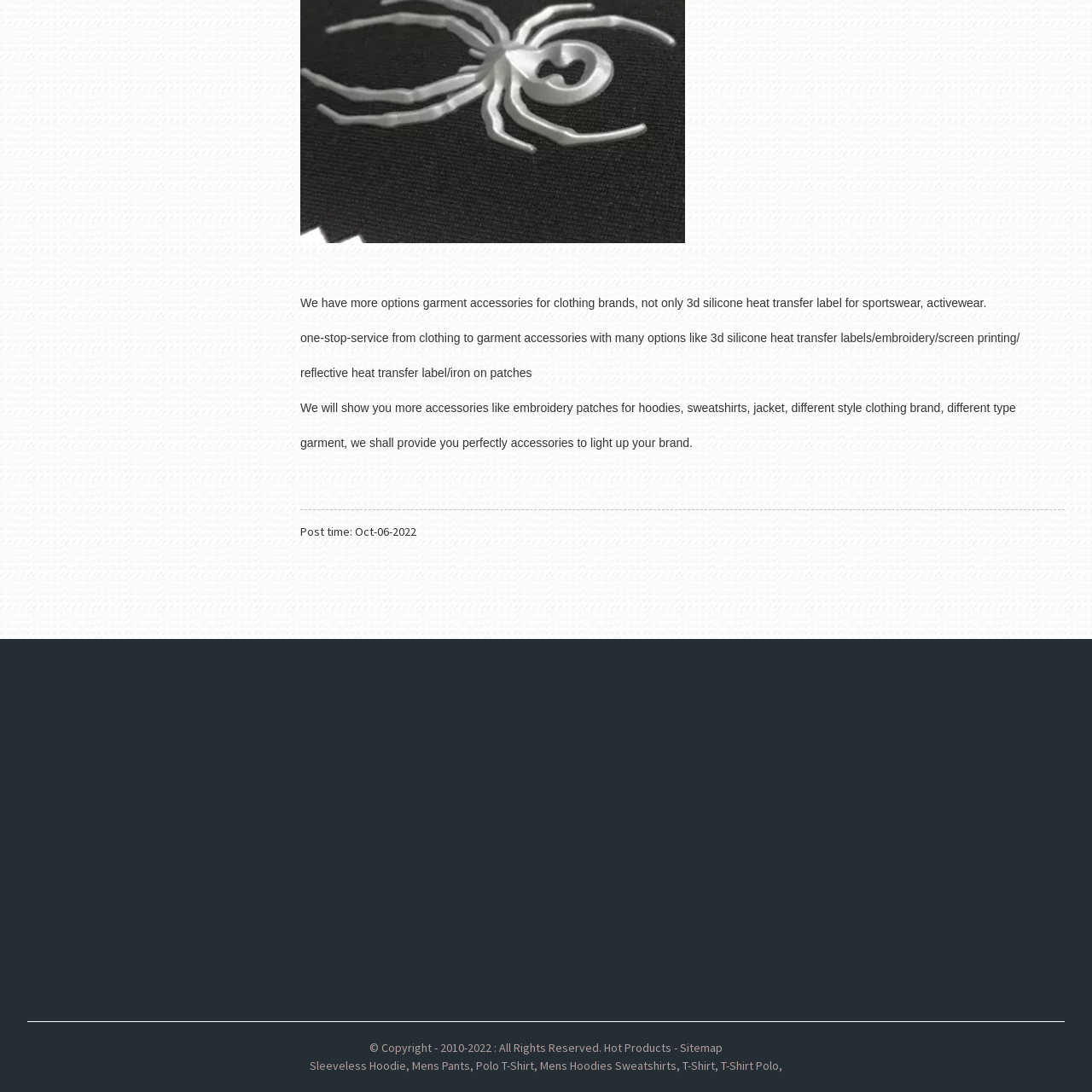Given the webpage screenshot, identify the bounding box of the UI element that matches this description: "Mens Hoodies Sweatshirts".

[0.495, 0.969, 0.62, 0.983]